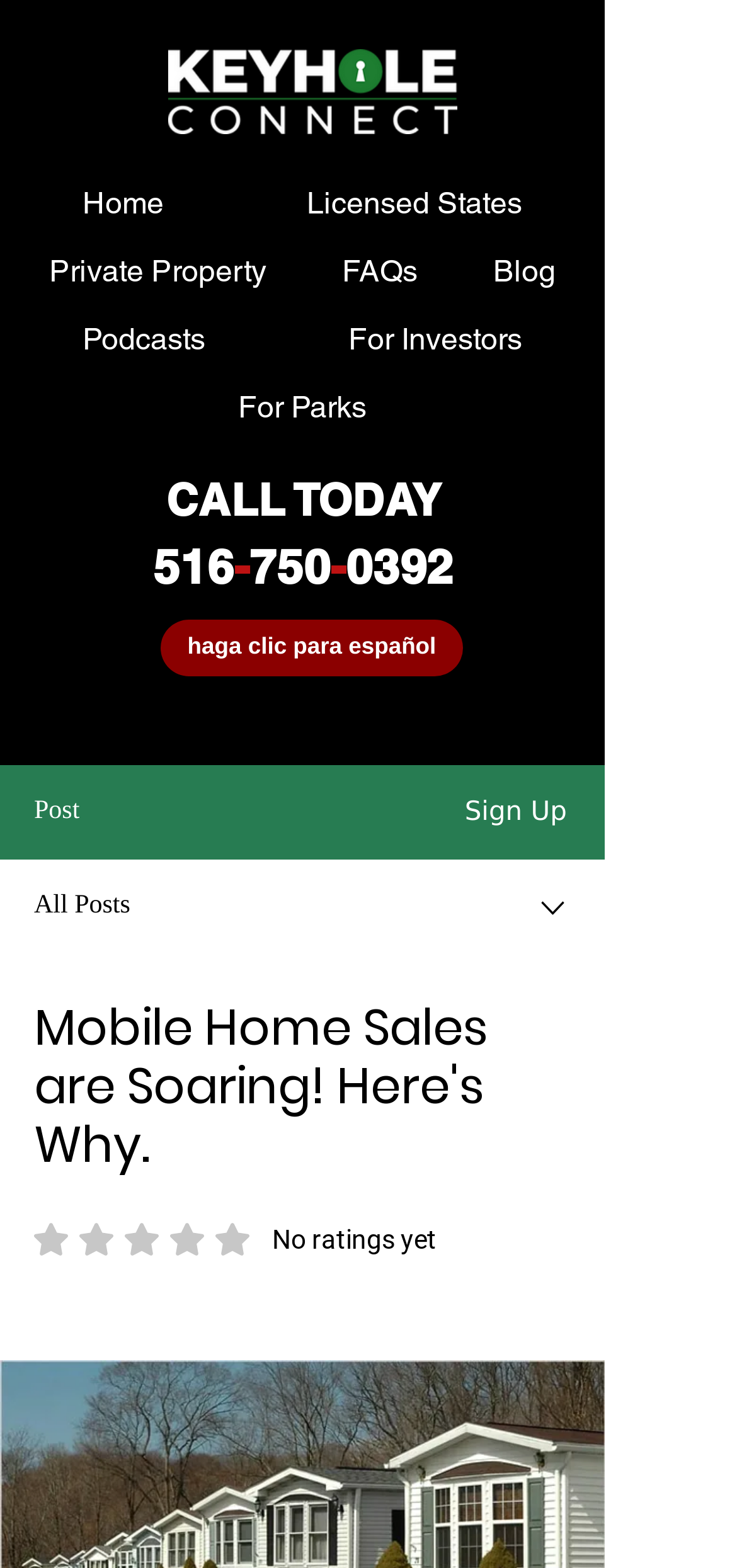Please identify the webpage's heading and generate its text content.

Mobile Home Sales are Soaring! Here's Why.